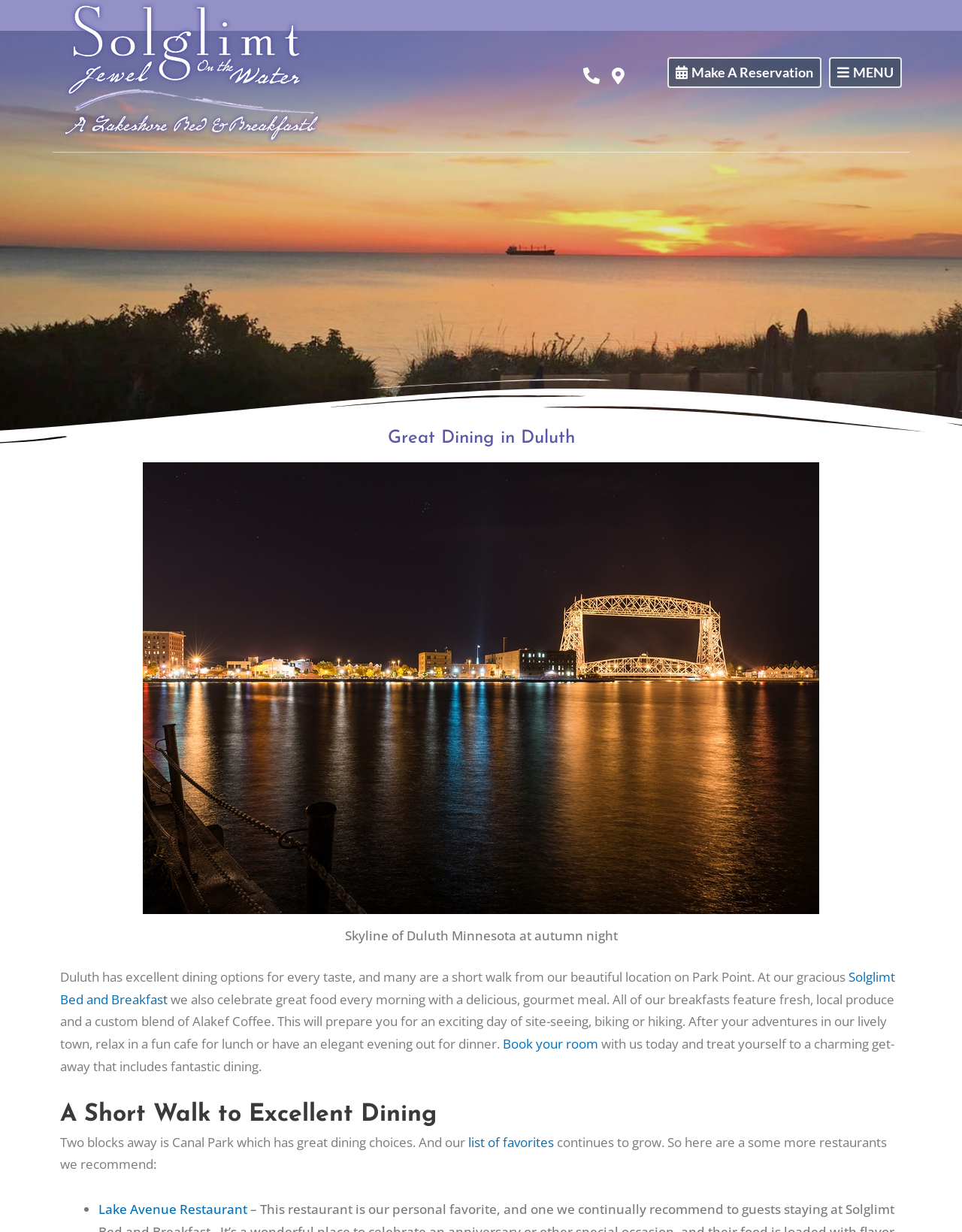What is the main heading displayed on the webpage? Please provide the text.

Great Dining in Duluth